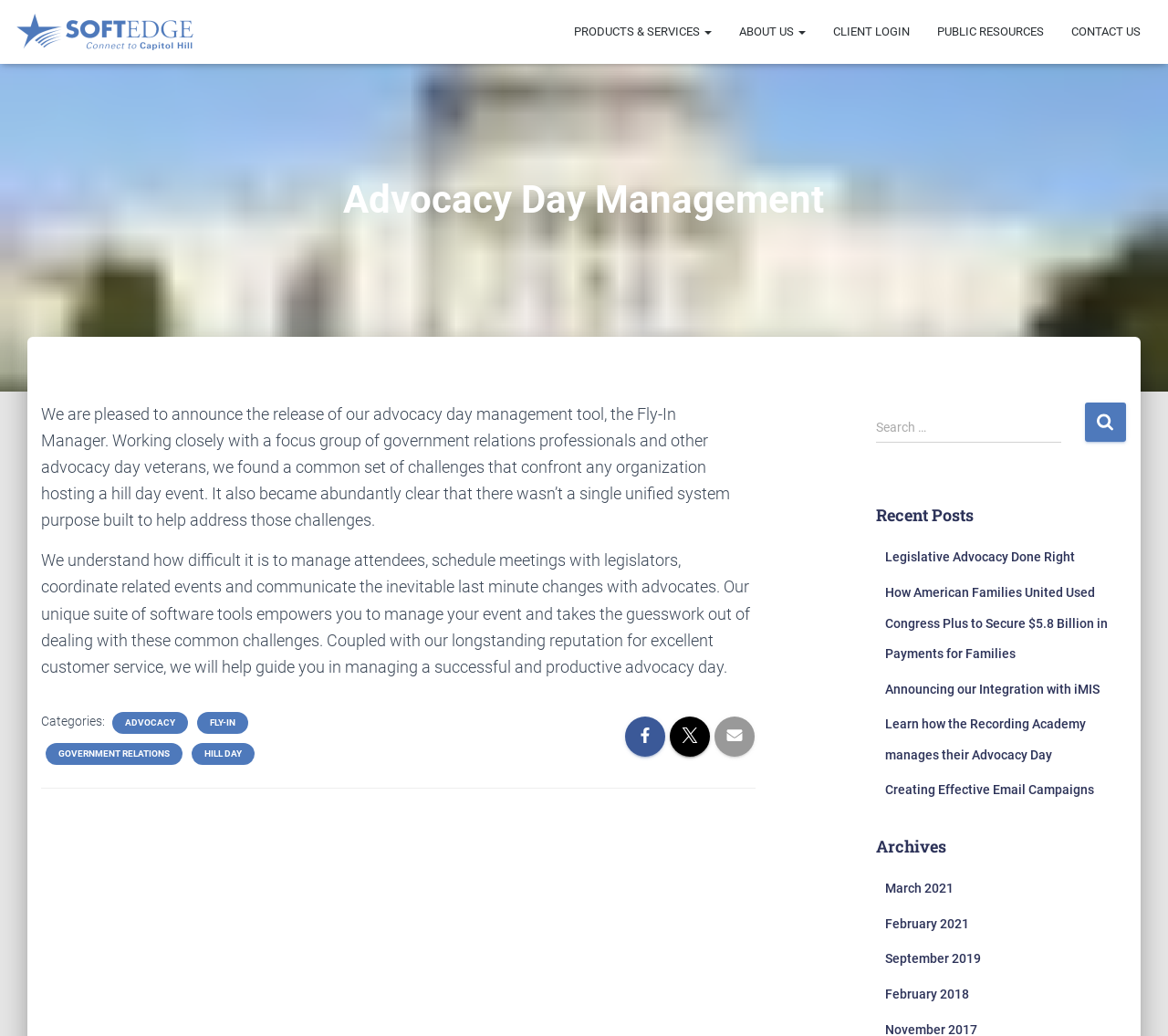Offer a meticulous caption that includes all visible features of the webpage.

The webpage is about advocacy day management, specifically introducing the Fly-In Manager tool. At the top, there is a navigation menu with links to "The Soft Edge", "PRODUCTS & SERVICES", "ABOUT US", "CLIENT LOGIN", "PUBLIC RESOURCES", and "CONTACT US". 

Below the navigation menu, there is a heading "Advocacy Day Management" followed by a paragraph announcing the release of the Fly-In Manager tool and explaining its purpose. The paragraph is divided into two sections, with the first section describing the challenges of hosting a hill day event and the second section highlighting the benefits of using the Fly-In Manager tool.

To the right of the paragraph, there is a search bar with a search button. Below the search bar, there is a section titled "Recent Posts" with five links to news articles, including "Legislative Advocacy Done Right" and "Creating Effective Email Campaigns". 

Further down, there is a section titled "Archives" with four links to archived posts, organized by month and year. 

Throughout the page, there are several links to categories, including "ADVOCACY", "FLY-IN", "GOVERNMENT RELATIONS", and "HILL DAY", each accompanied by a small icon.